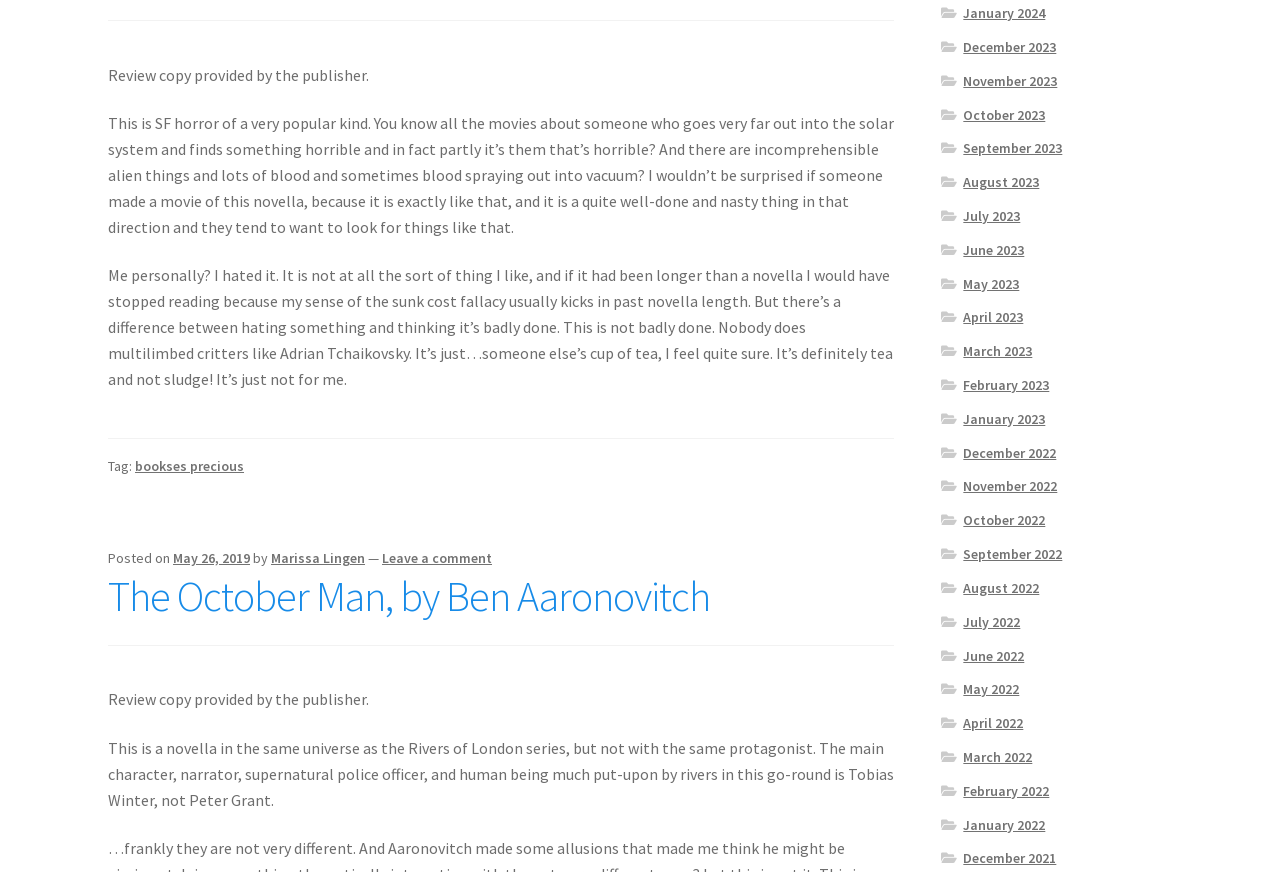What is the relationship between the book 'The October Man' and the 'Rivers of London' series?
Kindly answer the question with as much detail as you can.

The relationship between the book 'The October Man' and the 'Rivers of London' series can be determined by reading the text 'This is a novella in the same universe as the Rivers of London series, but not with the same protagonist.' which indicates that the book is set in the same universe as the 'Rivers of London' series but has a different protagonist.